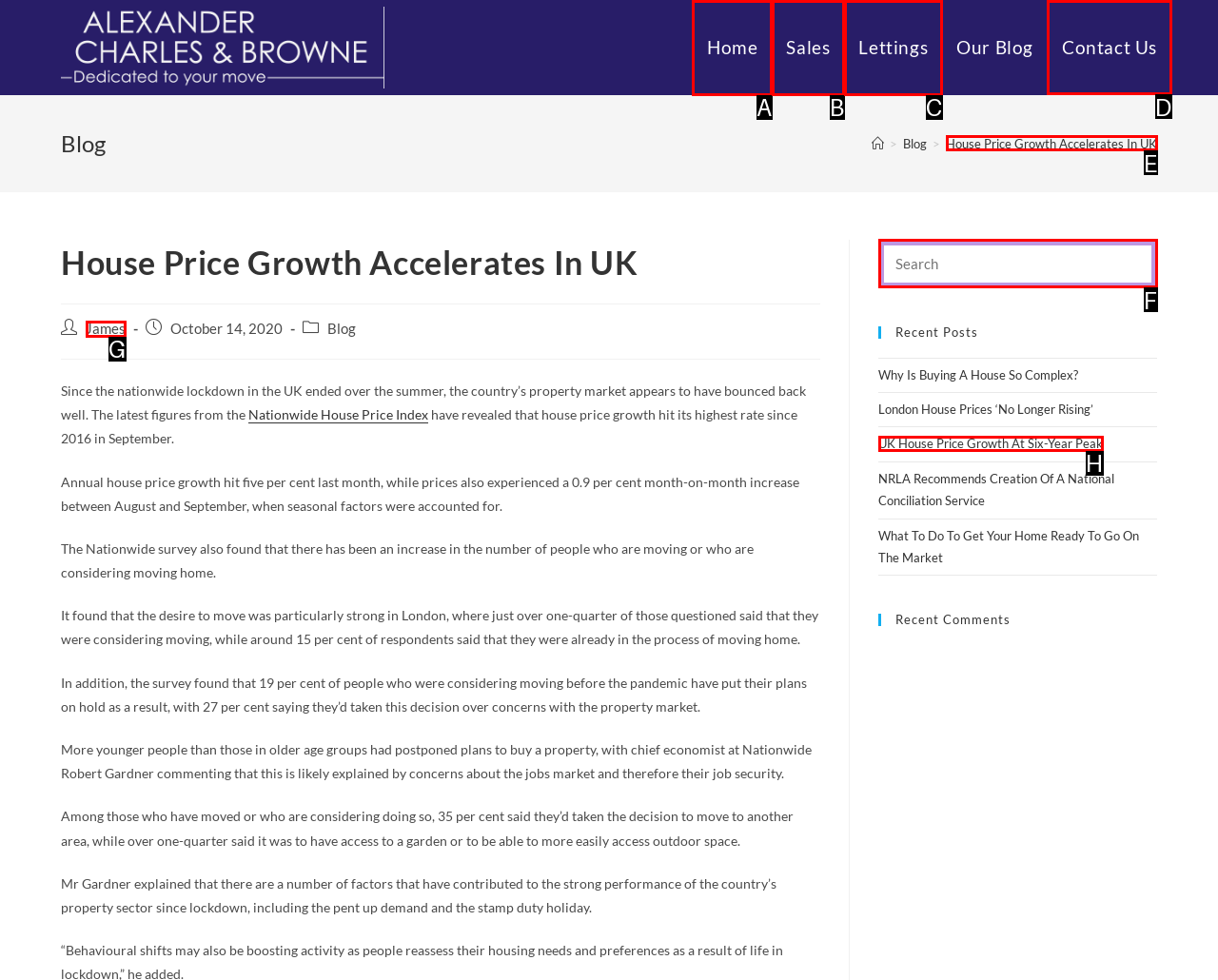To complete the instruction: Click the 'Contact Us' link, which HTML element should be clicked?
Respond with the option's letter from the provided choices.

D